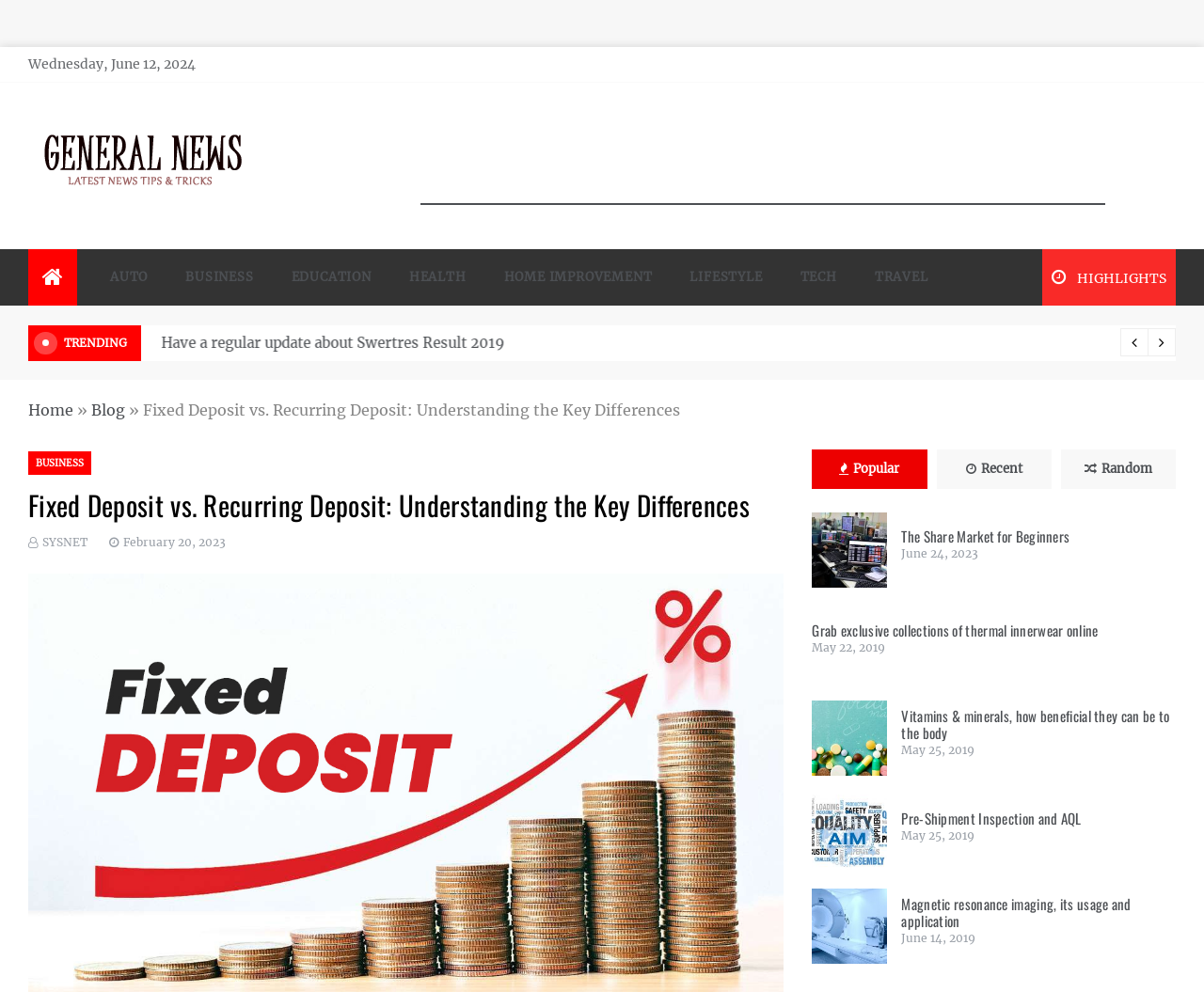How many buttons are there in the top navigation bar? Refer to the image and provide a one-word or short phrase answer.

3